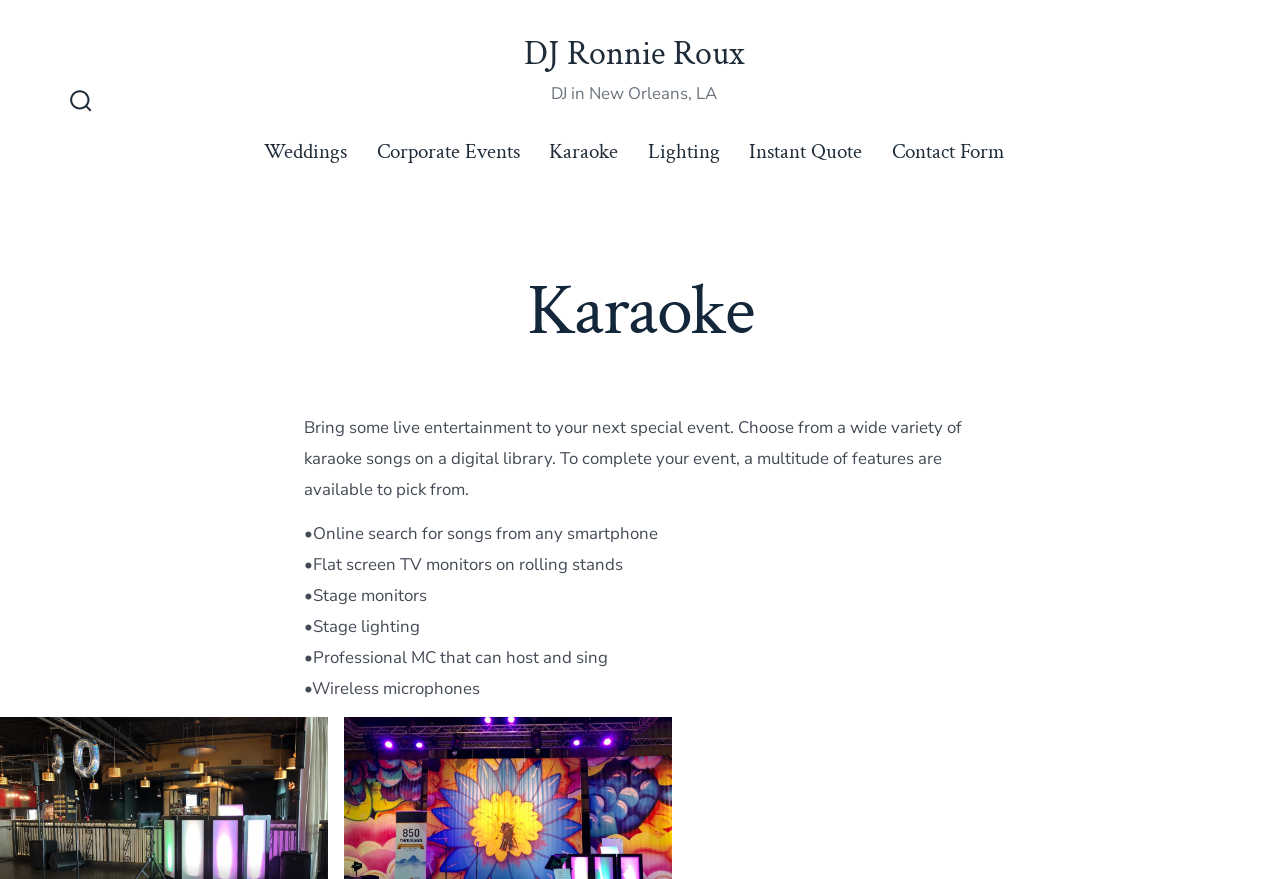What is the purpose of the stage monitors?
Based on the screenshot, answer the question with a single word or phrase.

For the performer